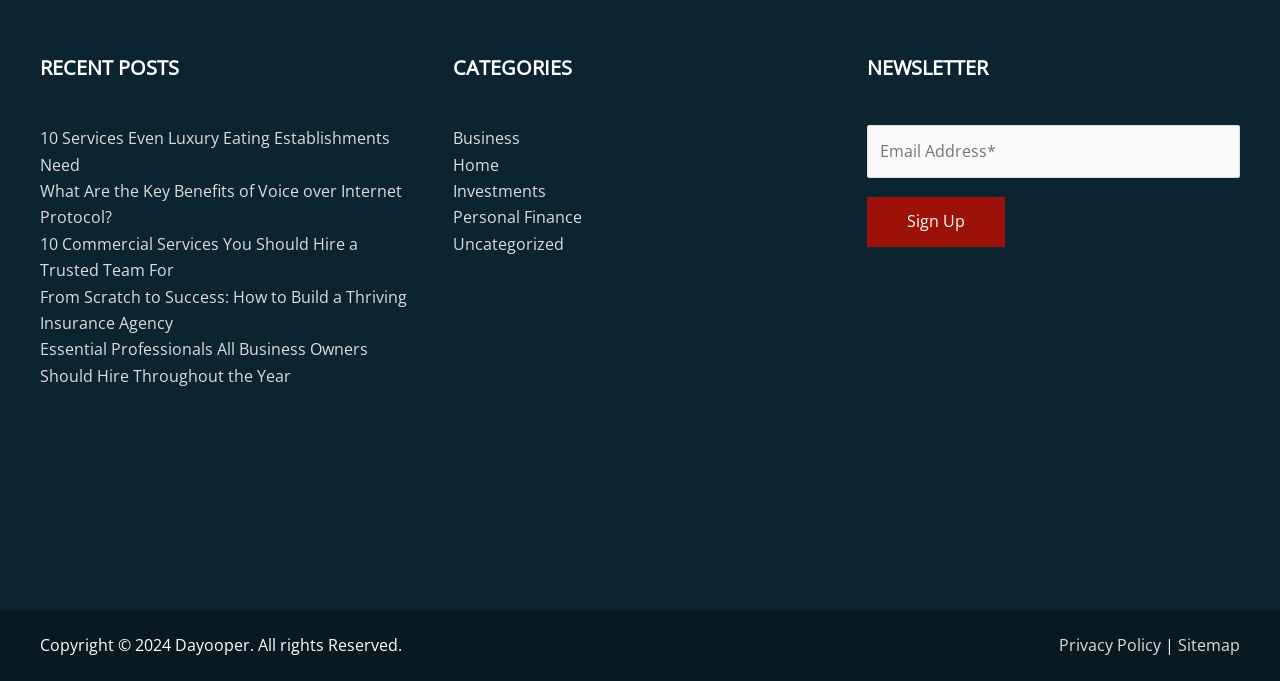Using the webpage screenshot and the element description Business, determine the bounding box coordinates. Specify the coordinates in the format (top-left x, top-left y, bottom-right x, bottom-right y) with values ranging from 0 to 1.

[0.354, 0.187, 0.407, 0.219]